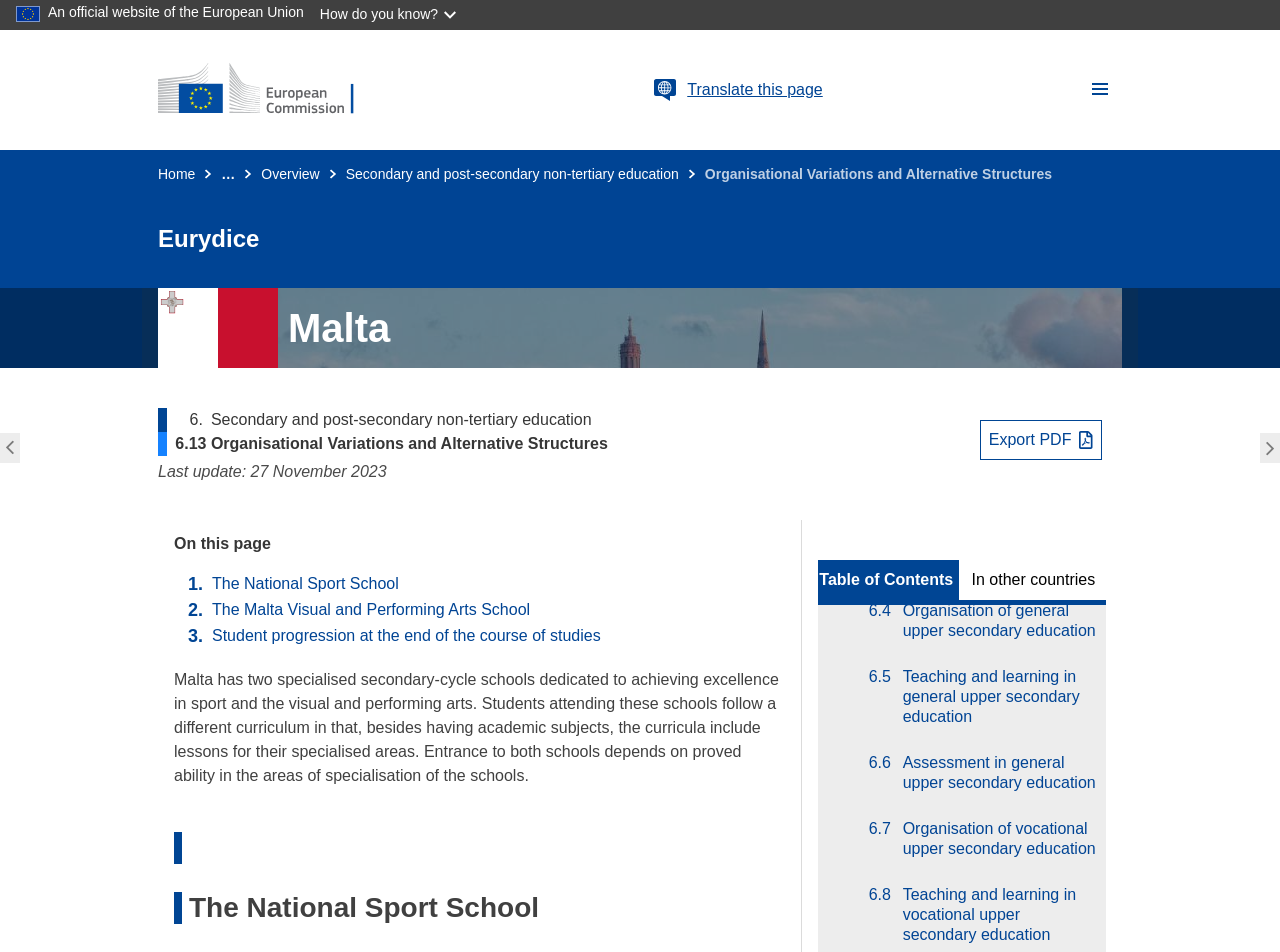Please locate the clickable area by providing the bounding box coordinates to follow this instruction: "View 'Overview'".

[0.639, 0.001, 0.858, 0.041]